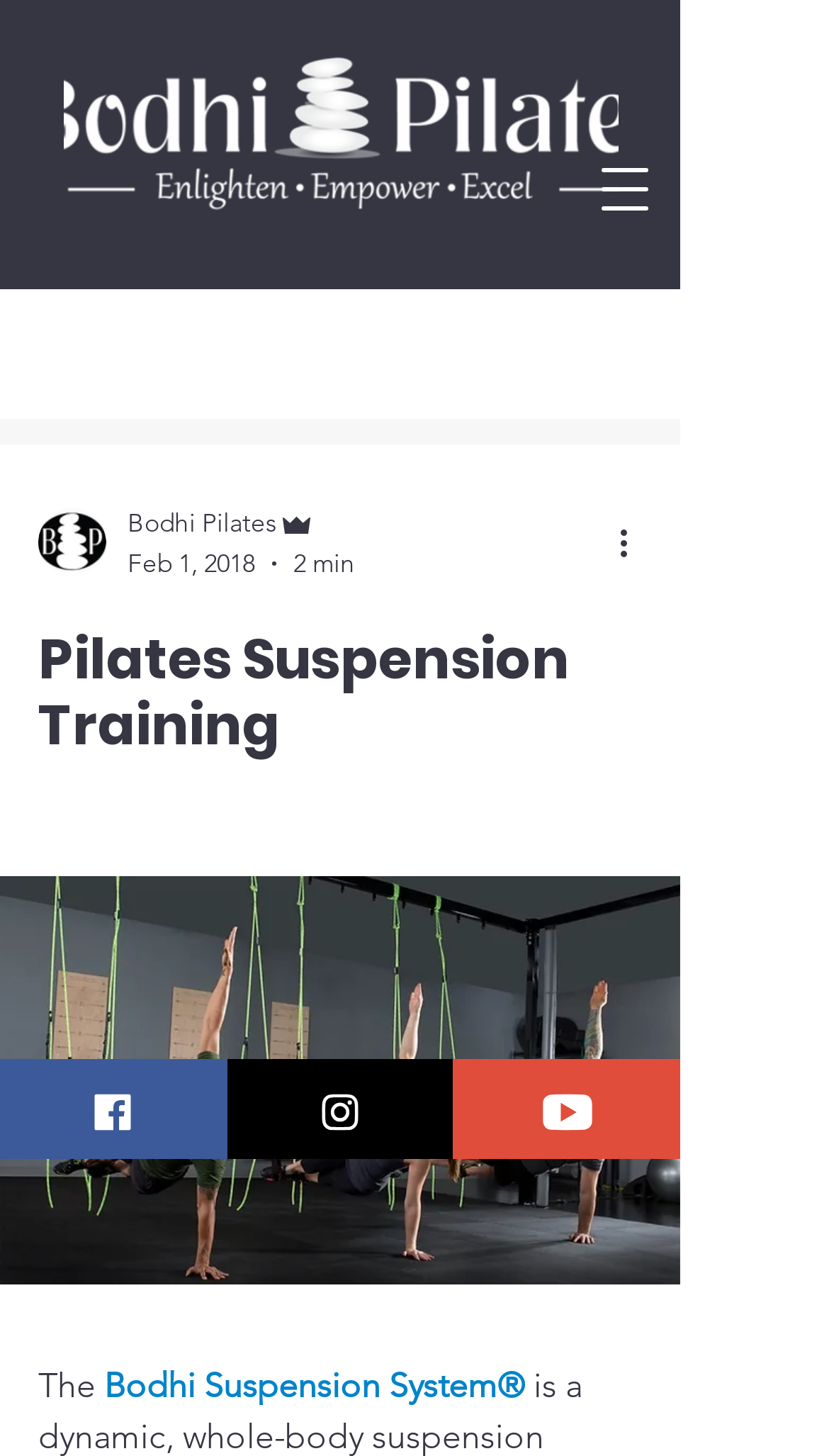What is the date of the post?
Kindly give a detailed and elaborate answer to the question.

I found the date of the post by looking at the generic text 'Feb 1, 2018' which is located near the top of the webpage, indicating the date when the post was published.